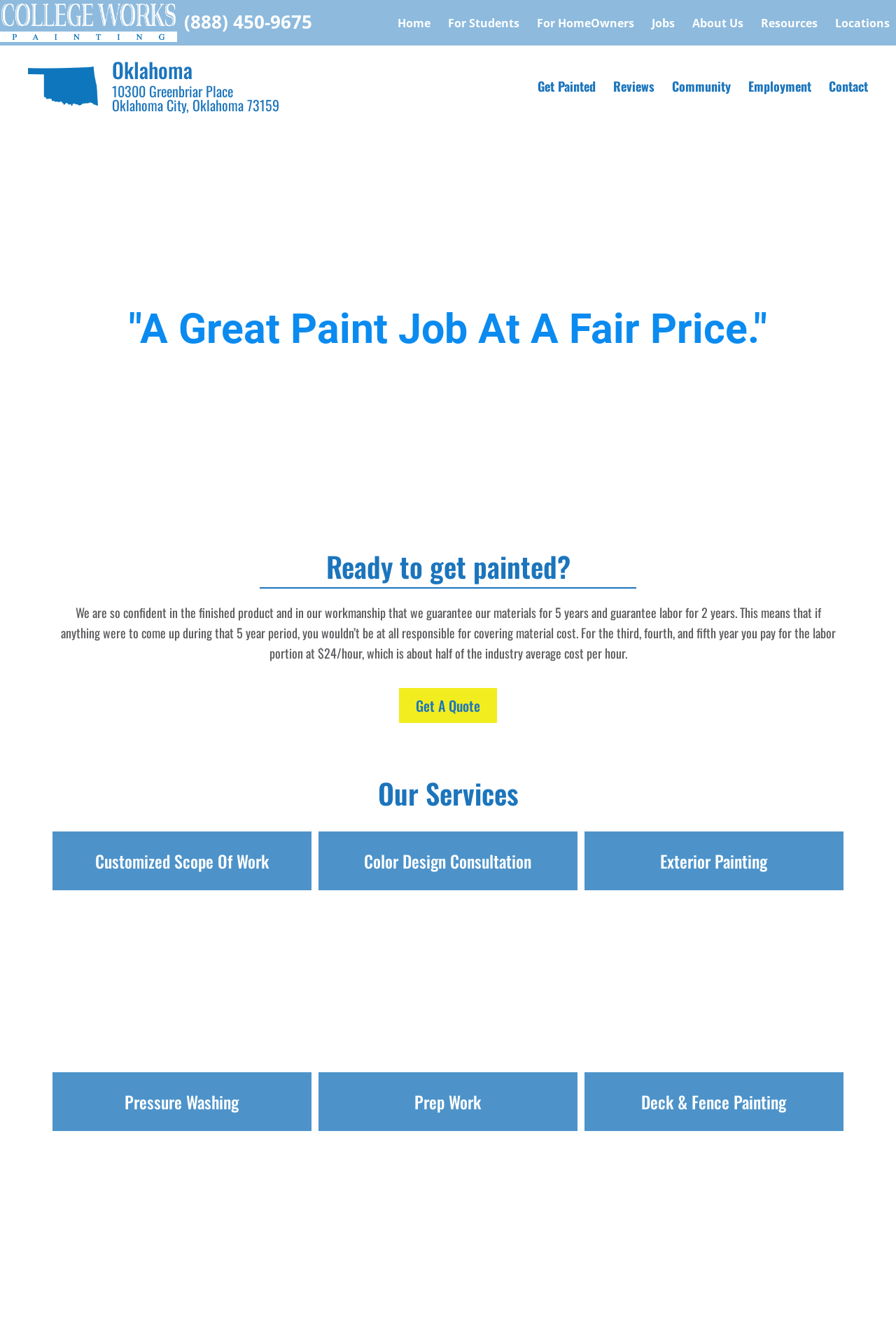Use the details in the image to answer the question thoroughly: 
What is the labor guarantee period?

I found the answer by reading the static text on the webpage, which states '...and guarantee labor for 2 years'.